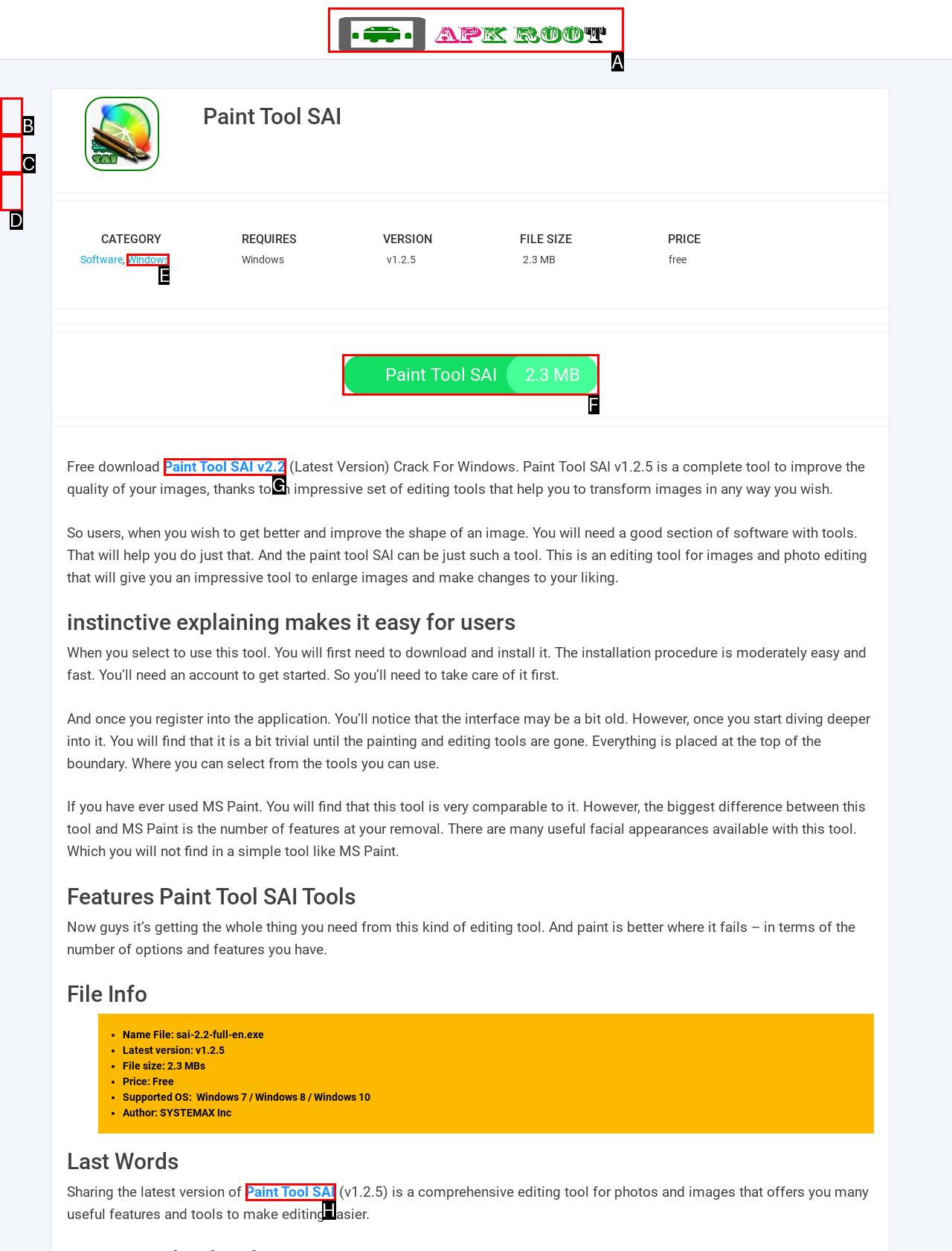Select the HTML element that needs to be clicked to carry out the task: Click the Download Paint Tool SAI 2.3 MB link
Provide the letter of the correct option.

F